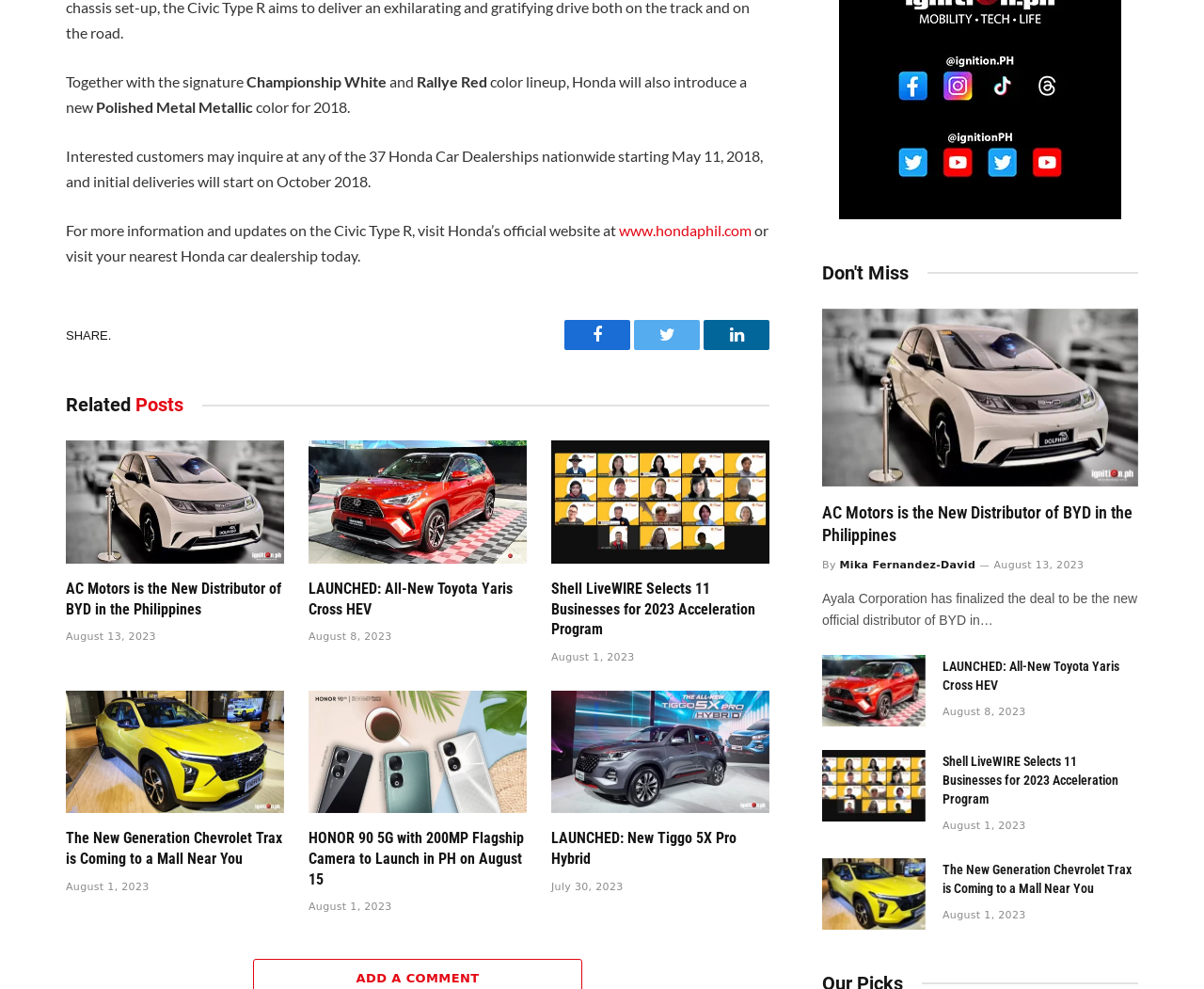Given the description: "Mika Fernandez-David", determine the bounding box coordinates of the UI element. The coordinates should be formatted as four float numbers between 0 and 1, [left, top, right, bottom].

[0.697, 0.565, 0.81, 0.577]